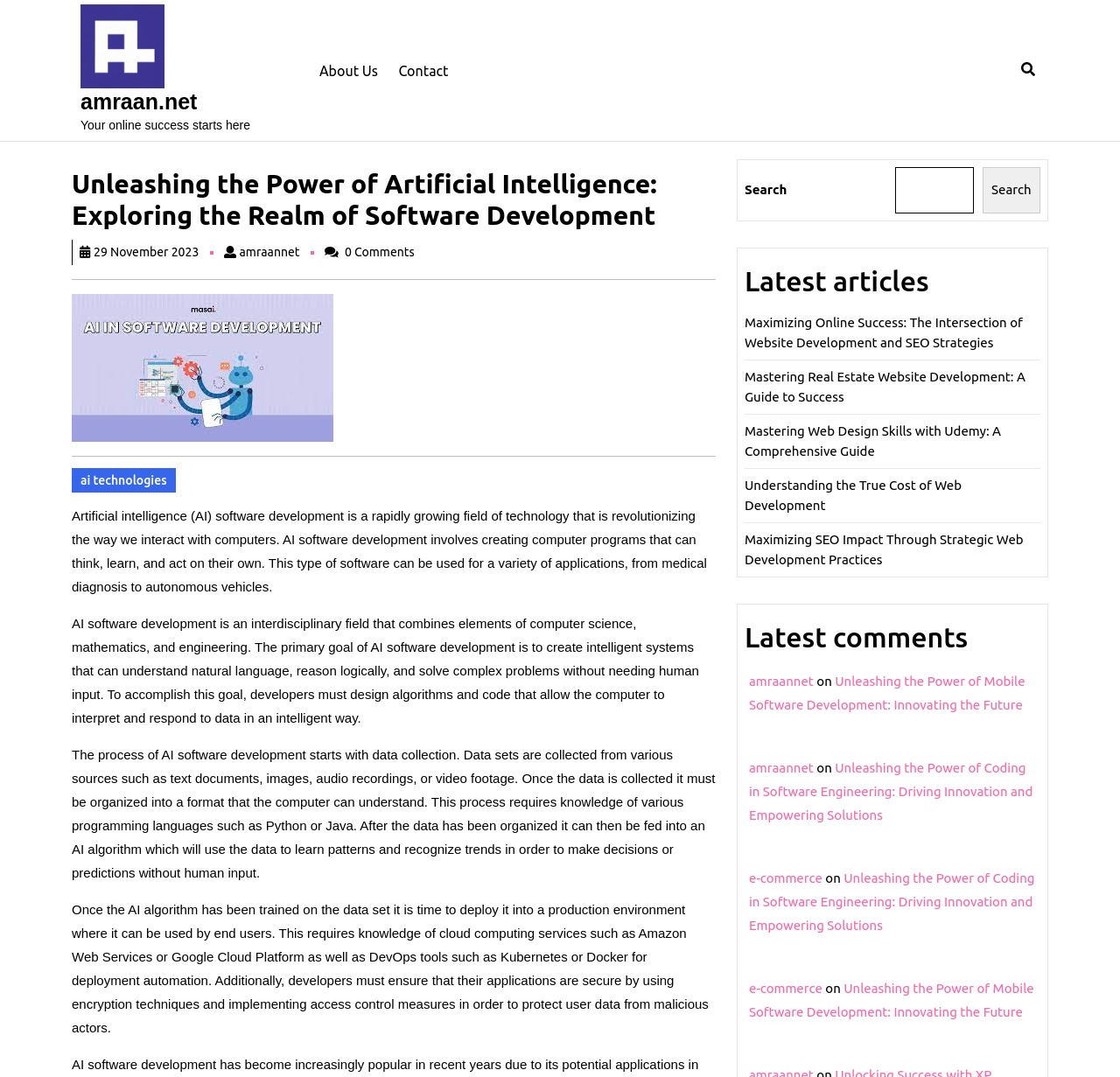Please locate the bounding box coordinates of the element's region that needs to be clicked to follow the instruction: "Check the latest comments". The bounding box coordinates should be provided as four float numbers between 0 and 1, i.e., [left, top, right, bottom].

[0.665, 0.568, 0.929, 0.615]